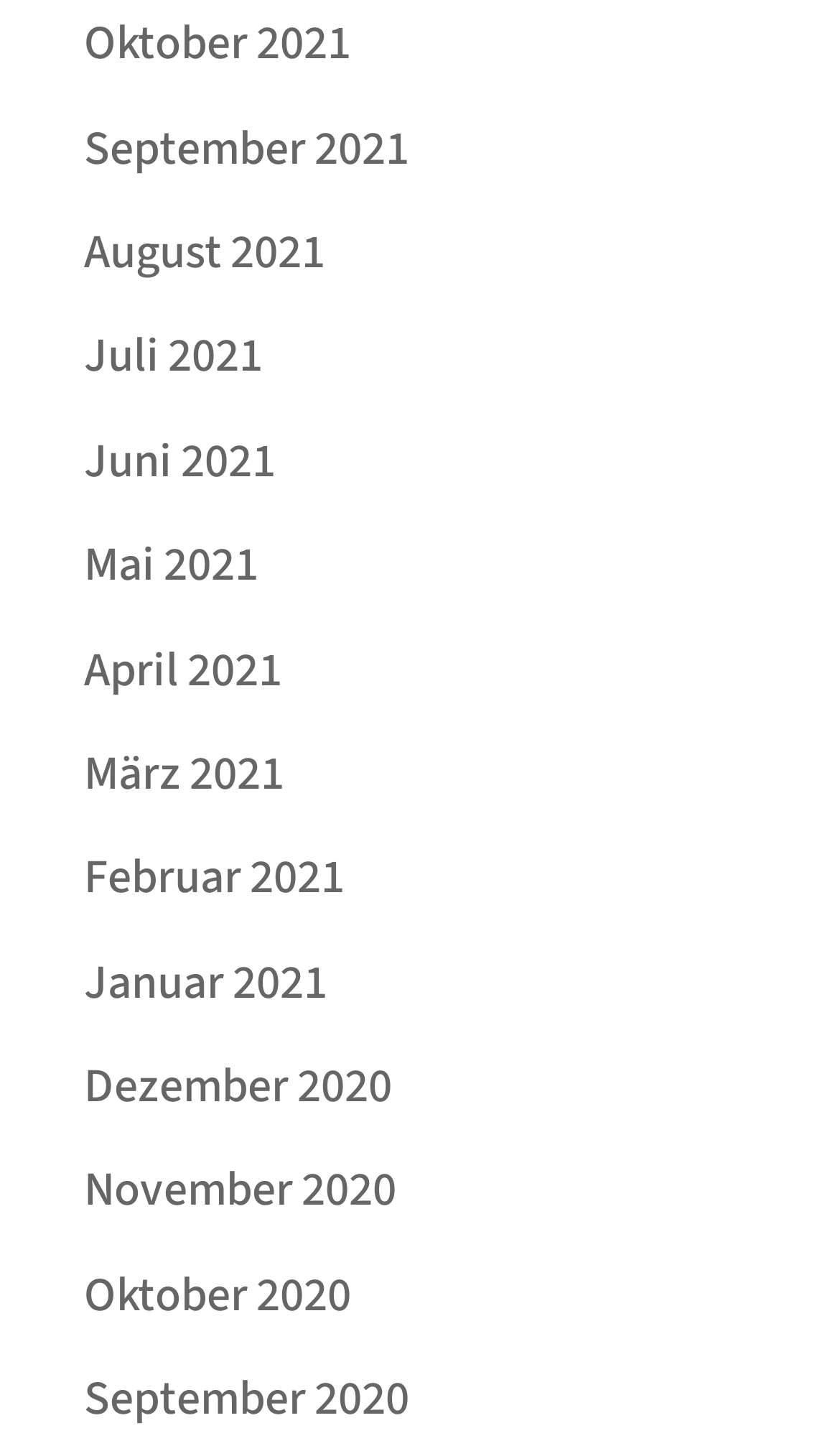Using details from the image, please answer the following question comprehensively:
What is the vertical position of 'Juli 2021' relative to 'Oktober 2021'?

By comparing the y1 and y2 coordinates of the bounding boxes, I found that the y1 and y2 values of 'Juli 2021' are greater than those of 'Oktober 2021', which means that 'Juli 2021' is located below 'Oktober 2021'.